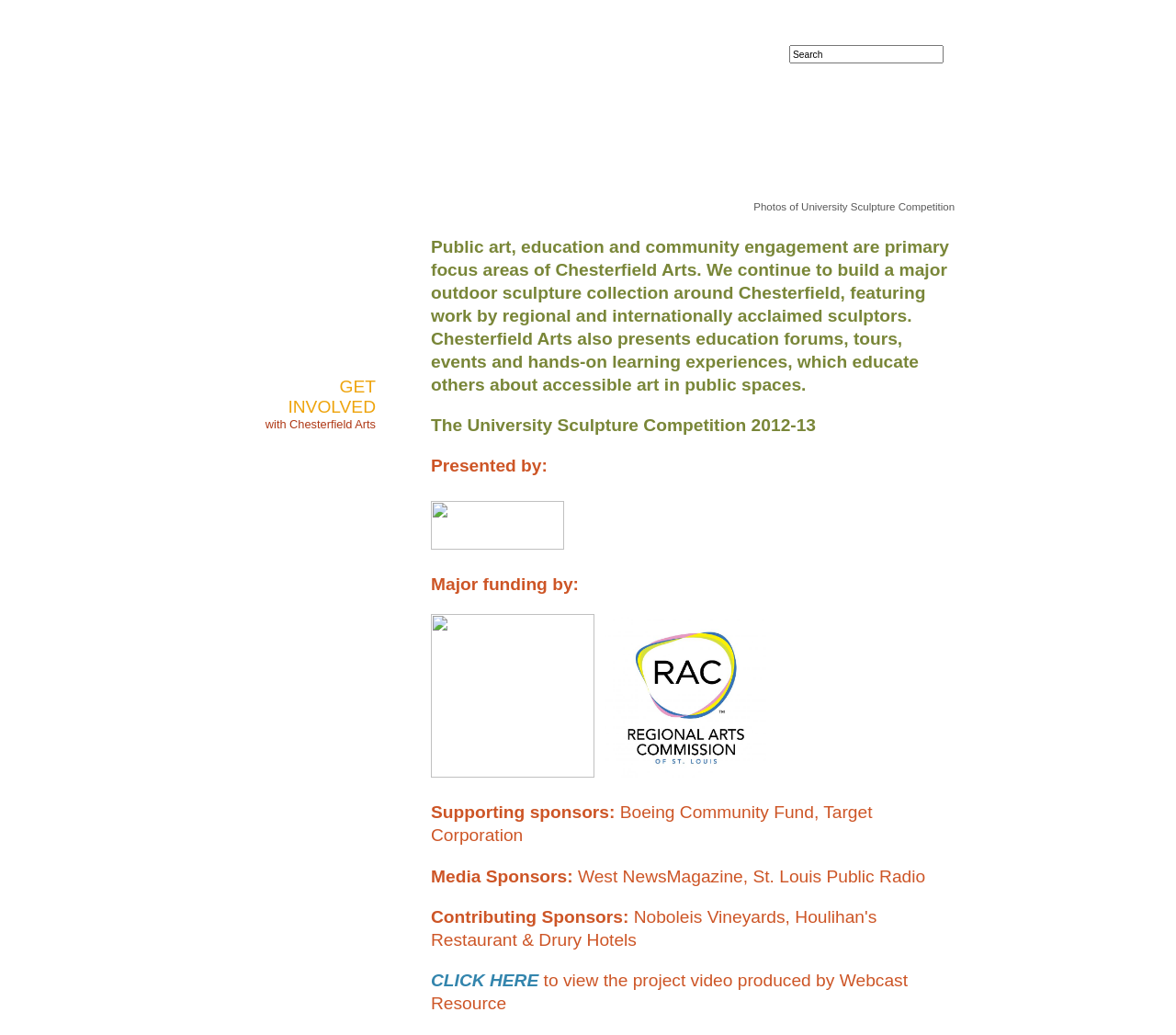Please specify the bounding box coordinates of the clickable region necessary for completing the following instruction: "Donate to Chesterfield Arts". The coordinates must consist of four float numbers between 0 and 1, i.e., [left, top, right, bottom].

[0.788, 0.01, 0.817, 0.021]